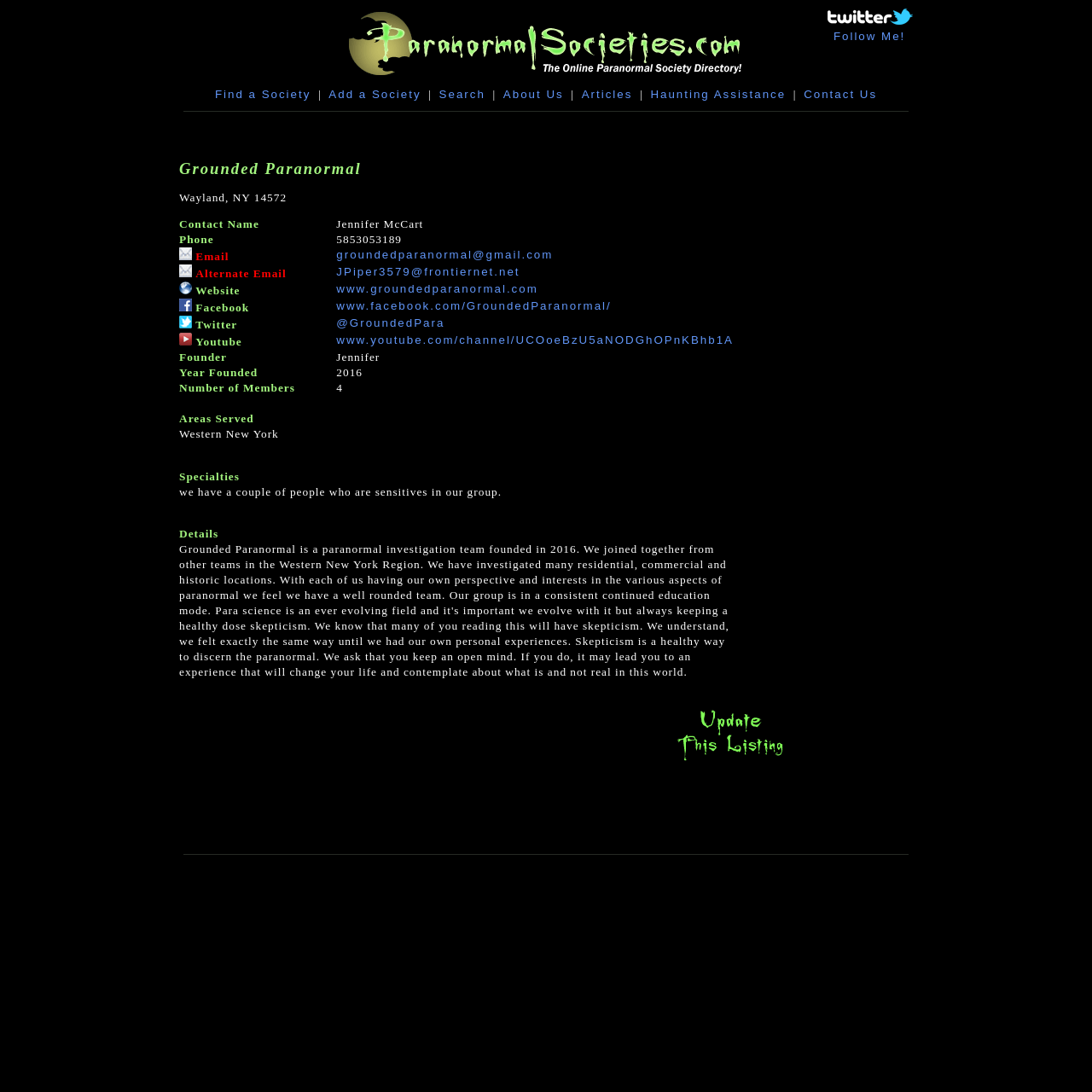Answer the question briefly using a single word or phrase: 
What is the year the society was founded?

2016